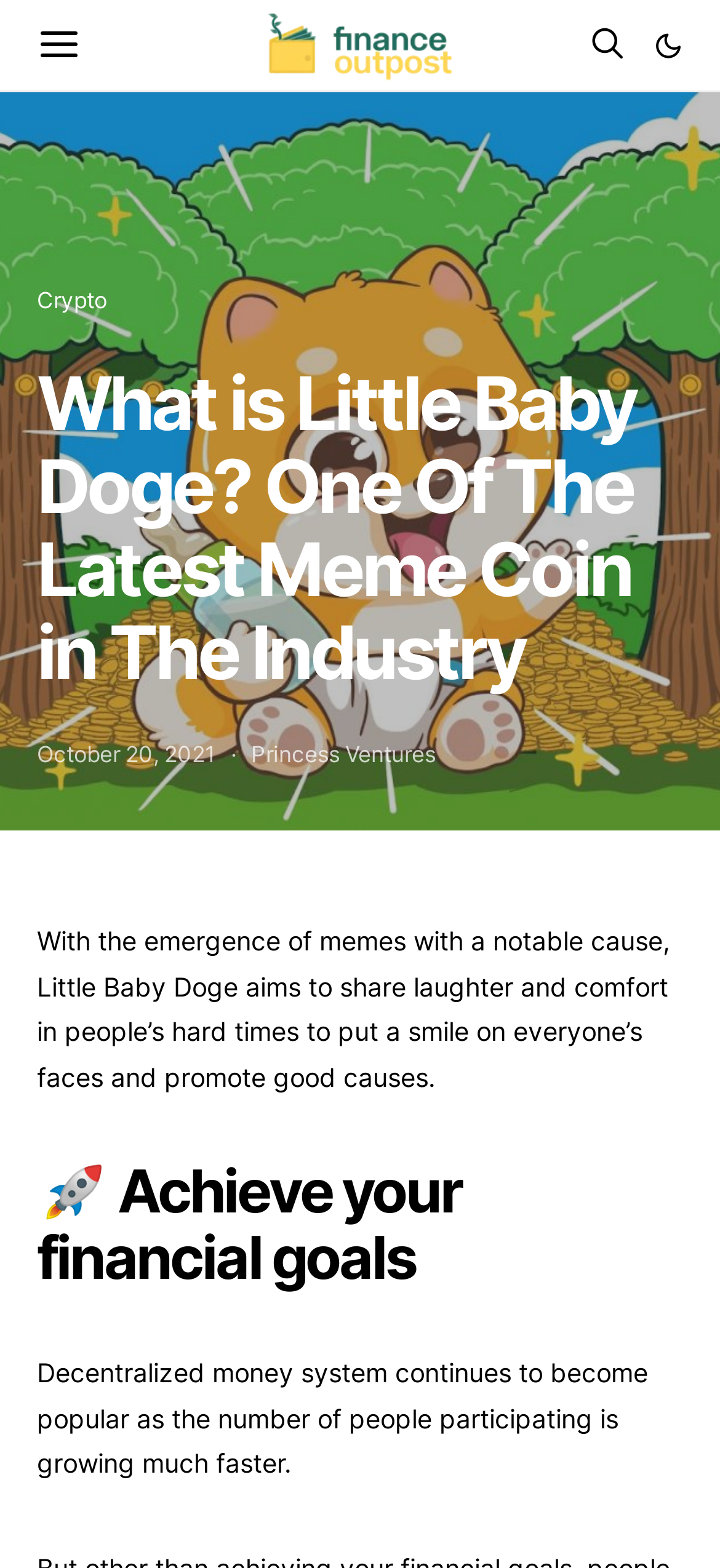Provide a short answer to the following question with just one word or phrase: What is the name of the meme coin discussed in this article?

Little Baby Doge